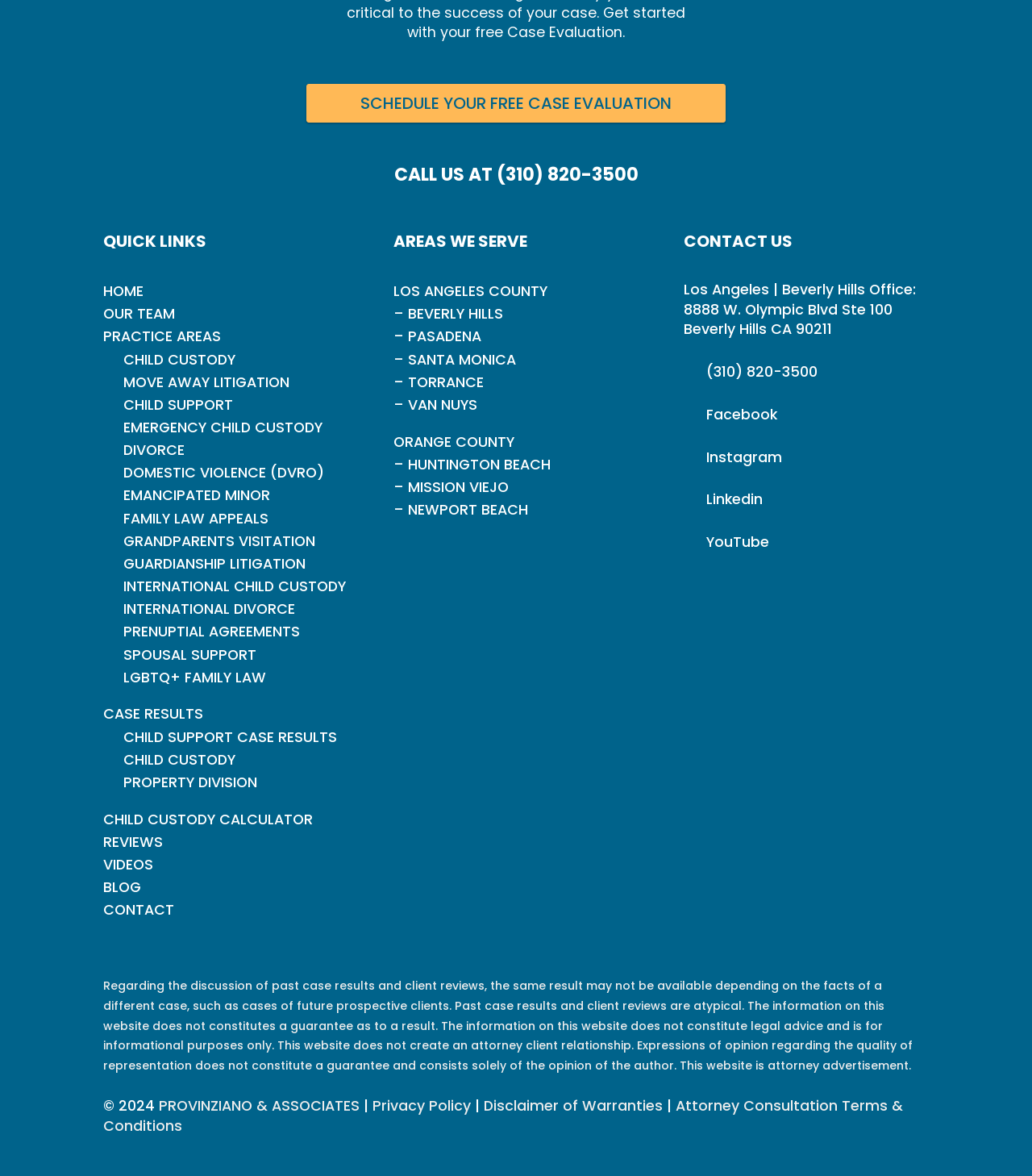Use a single word or phrase to answer this question: 
What is the phone number to call for a free case evaluation?

(310) 820-3500